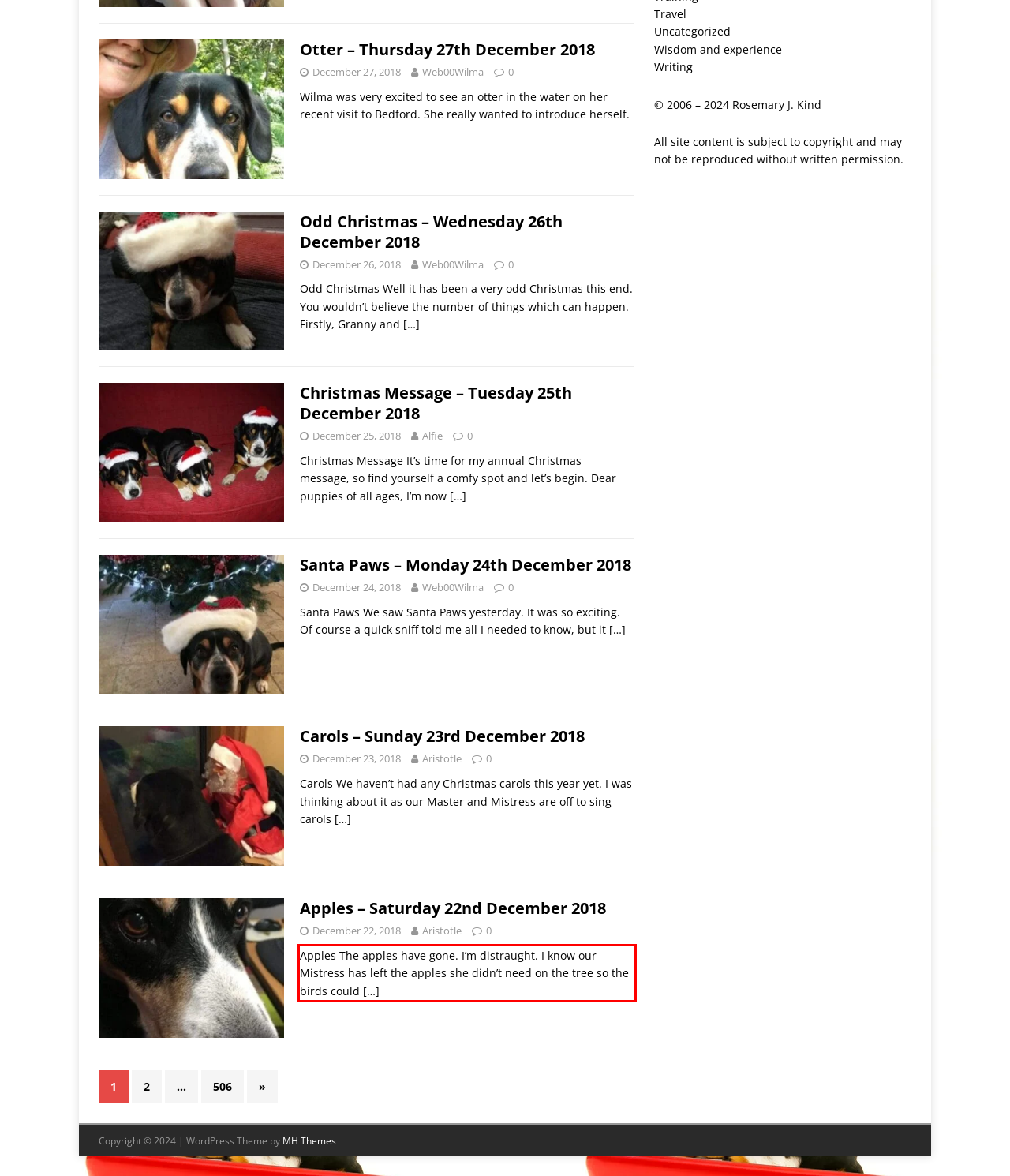Please perform OCR on the UI element surrounded by the red bounding box in the given webpage screenshot and extract its text content.

Apples The apples have gone. I’m distraught. I know our Mistress has left the apples she didn’t need on the tree so the birds could […]